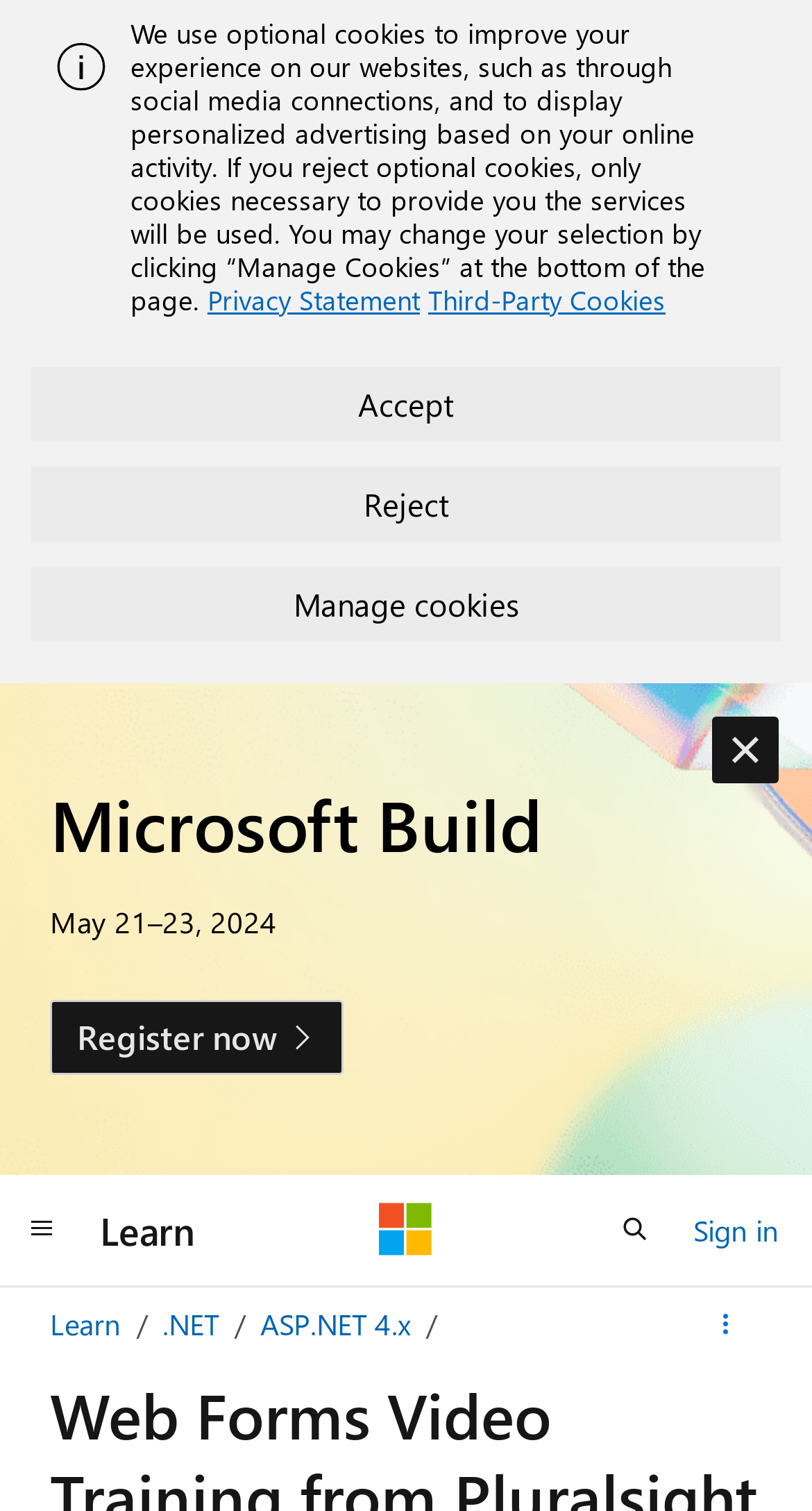Locate the bounding box coordinates of the area you need to click to fulfill this instruction: 'Open global navigation'. The coordinates must be in the form of four float numbers ranging from 0 to 1: [left, top, right, bottom].

[0.0, 0.789, 0.103, 0.839]